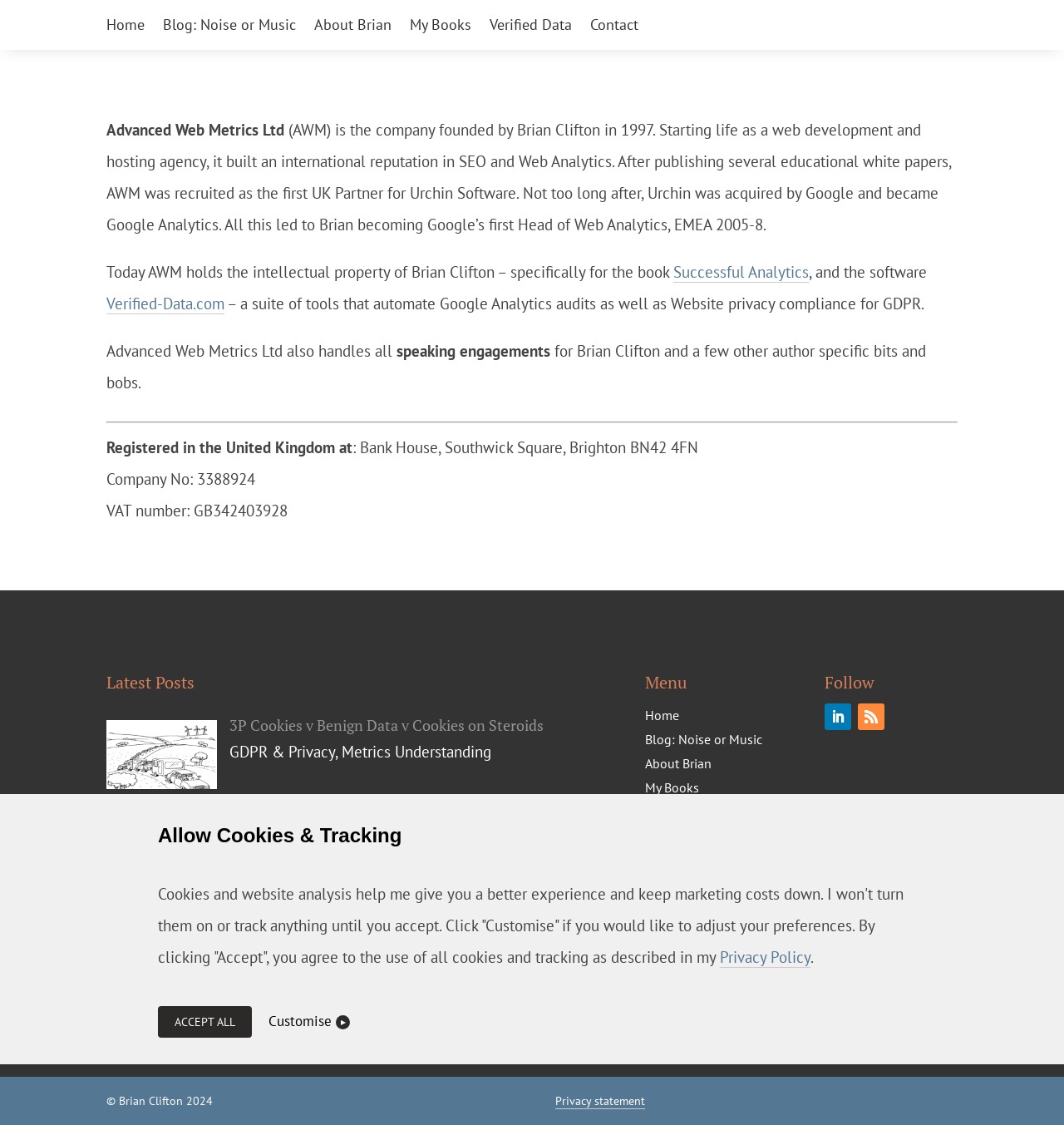Using the webpage screenshot, find the UI element described by Blog: Noise or Music. Provide the bounding box coordinates in the format (top-left x, top-left y, bottom-right x, bottom-right y), ensuring all values are floating point numbers between 0 and 1.

[0.606, 0.65, 0.717, 0.665]